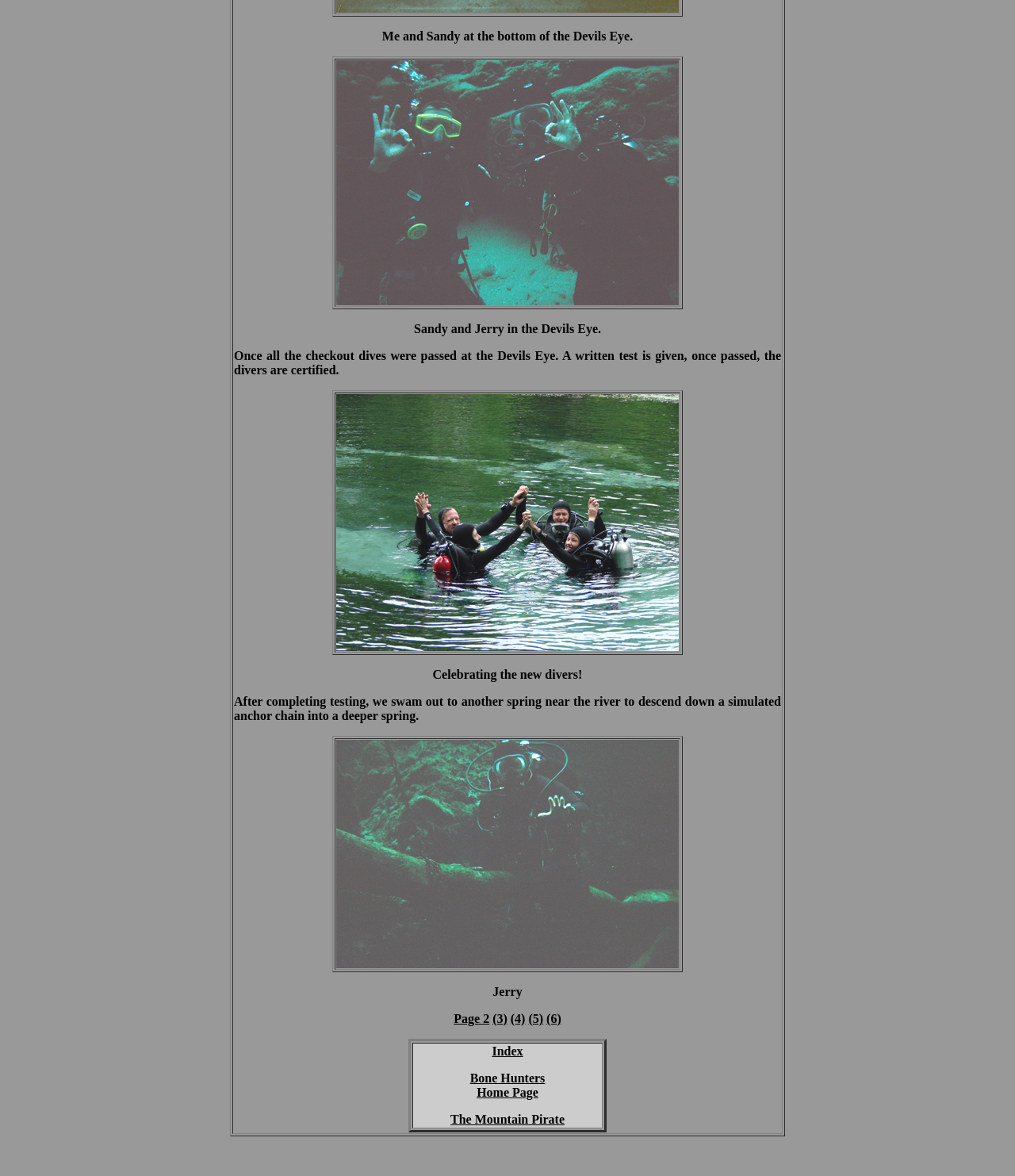What is the name of the person in the Devils Eye?
Please give a detailed and elaborate answer to the question based on the image.

The answer can be found in the StaticText element with the OCR text 'Sandy and Jerry in the Devils Eye.' at coordinates [0.408, 0.274, 0.592, 0.285]. This text suggests that Sandy is a person who was in the Devils Eye.